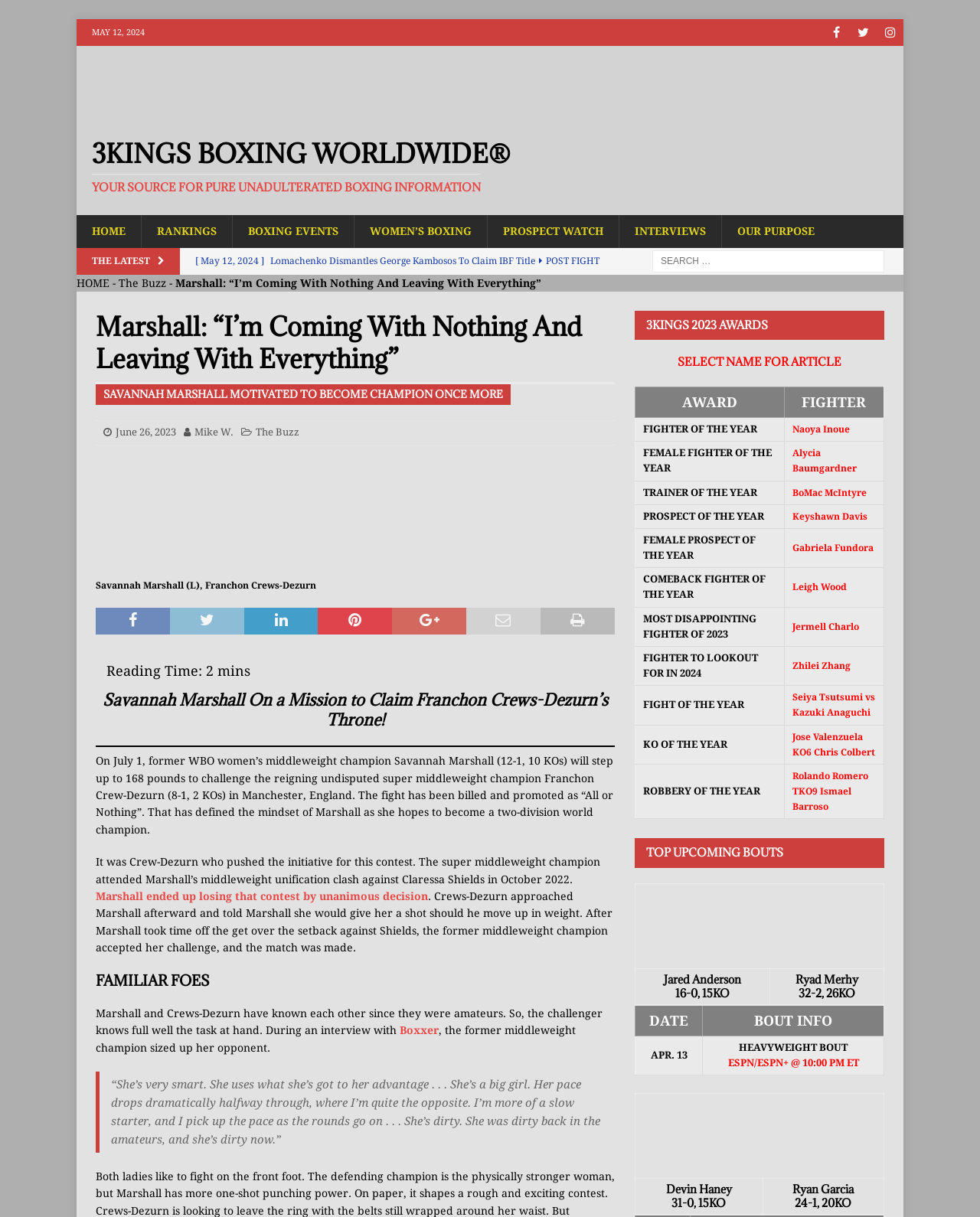Locate the heading on the webpage and return its text.

Marshall: “I’m Coming With Nothing And Leaving With Everything”